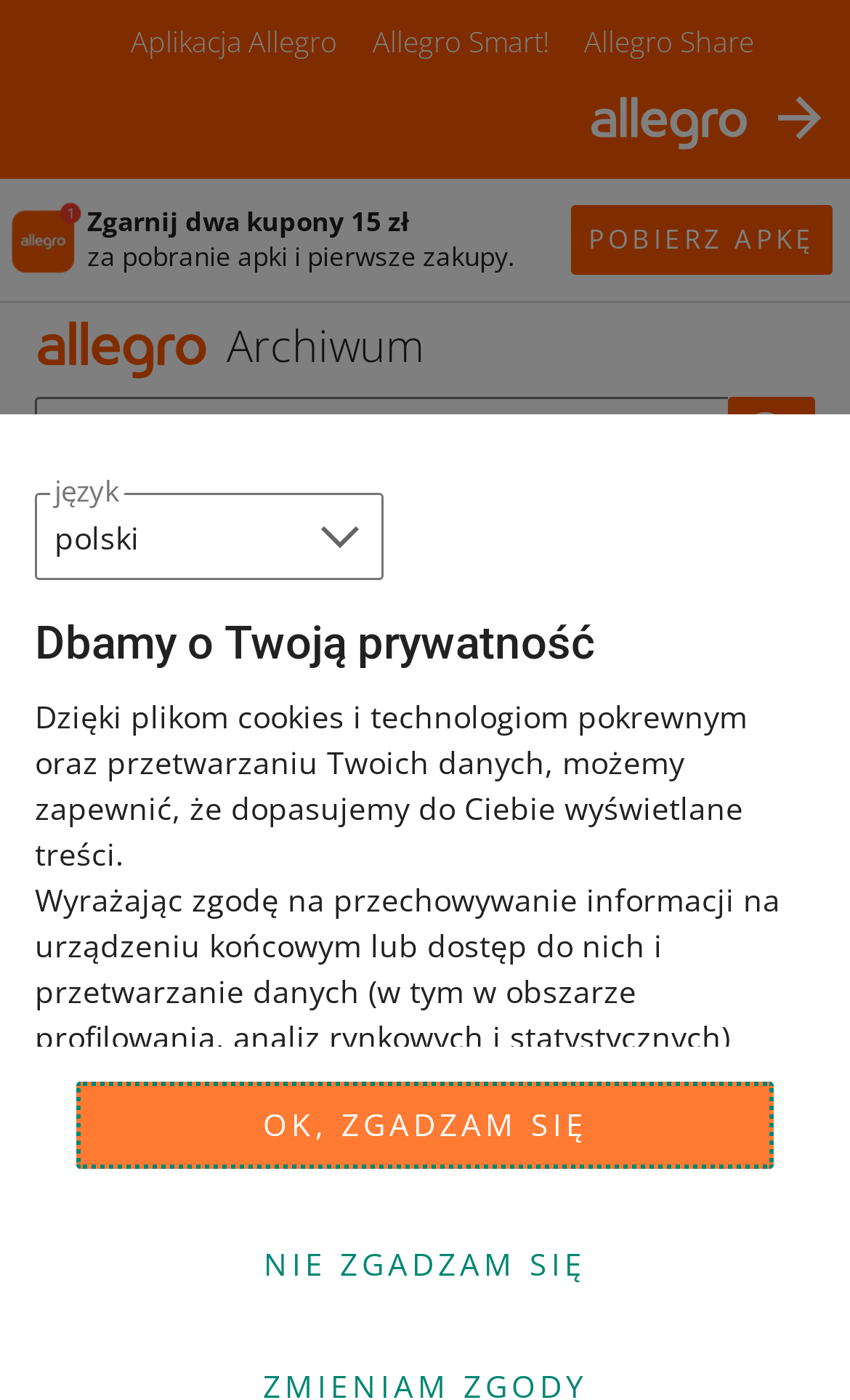Create an elaborate caption that covers all aspects of the webpage.

This webpage appears to be an archived product page on Allegro, a Polish e-commerce platform. At the top, there is a language selection combobox and a heading that reads "Dbamy o Twoją prywatność" (We care about your privacy). Below this, there are three paragraphs of text explaining how Allegro uses cookies and processes user data.

On the top-right corner, there are three links to Allegro's applications: Allegro, Allegro Smart!, and Allegro Share. Next to these links, there is an Allegro logo image. Below the logo, there is a notification icon image and a text that reads "Zgarnij dwa kupony 15 zł" (Get two 15 zł coupons) for downloading the app and making first purchases.

The main content of the page starts with a heading that reads "Allegro - wygodne i bezpieczne zakupy online, największy wybór ofert Archiwum" (Allegro - convenient and safe online shopping, the largest selection of offers Archive). Below this, there are two links: "Allegro - wygodne i bezpieczne zakupy online, największy wybór ofert" and "Archiwum" (Archive).

On the left side, there is a search bar with a combobox that allows users to select what they are searching for, accompanied by a "SZUKAJ" (Search) button. Below the search bar, there are links to various categories, including "Wszystkie kategorie" (All categories), "Motoryzacja" (Motoring), and "Dekoracje i ozdoby" (Decorations and ornaments).

The main product section starts with a heading that reads "Oferta archiwalna. Zobacz aktualne oferty:" (Archival offer. See current offers). Below this, there are two images of products: "Strój Nos Klauna ZIELONY DEKOR NA PRZYJĘCIE 160 SZT" (Clown Nose Green Decor Circus Noses 160 Pcs) and "Gąbka Cosplay Nos Klauna 80 szt" (Cosplay Nose Clown 80 pcs). The second product has a "SUPERCENA" (Super price) label.